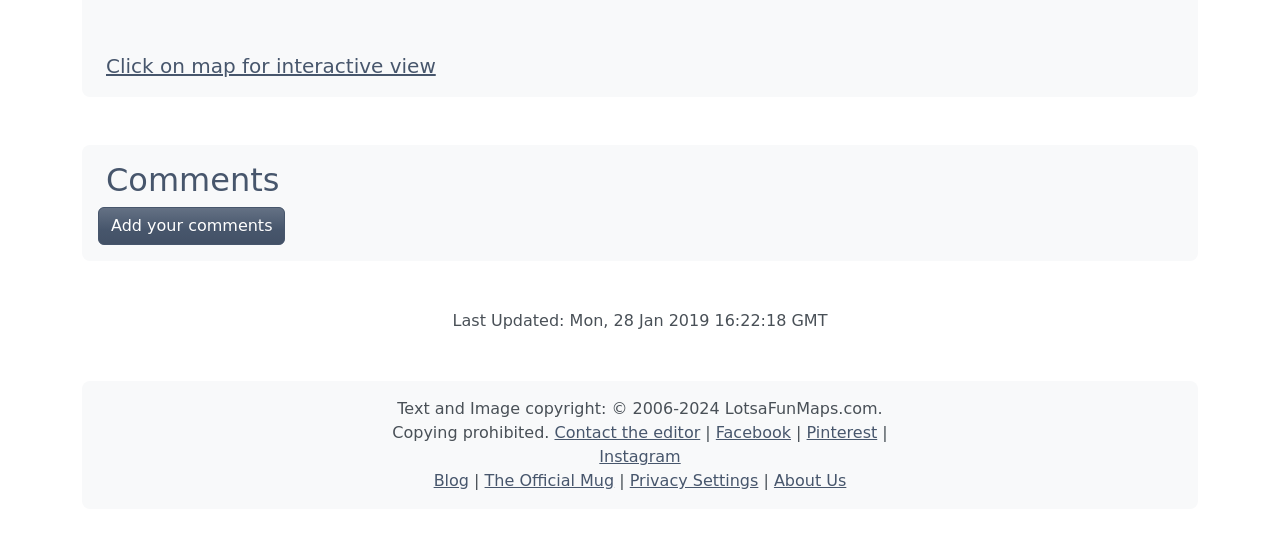Given the element description: "Pinterest", predict the bounding box coordinates of this UI element. The coordinates must be four float numbers between 0 and 1, given as [left, top, right, bottom].

[0.63, 0.76, 0.685, 0.794]